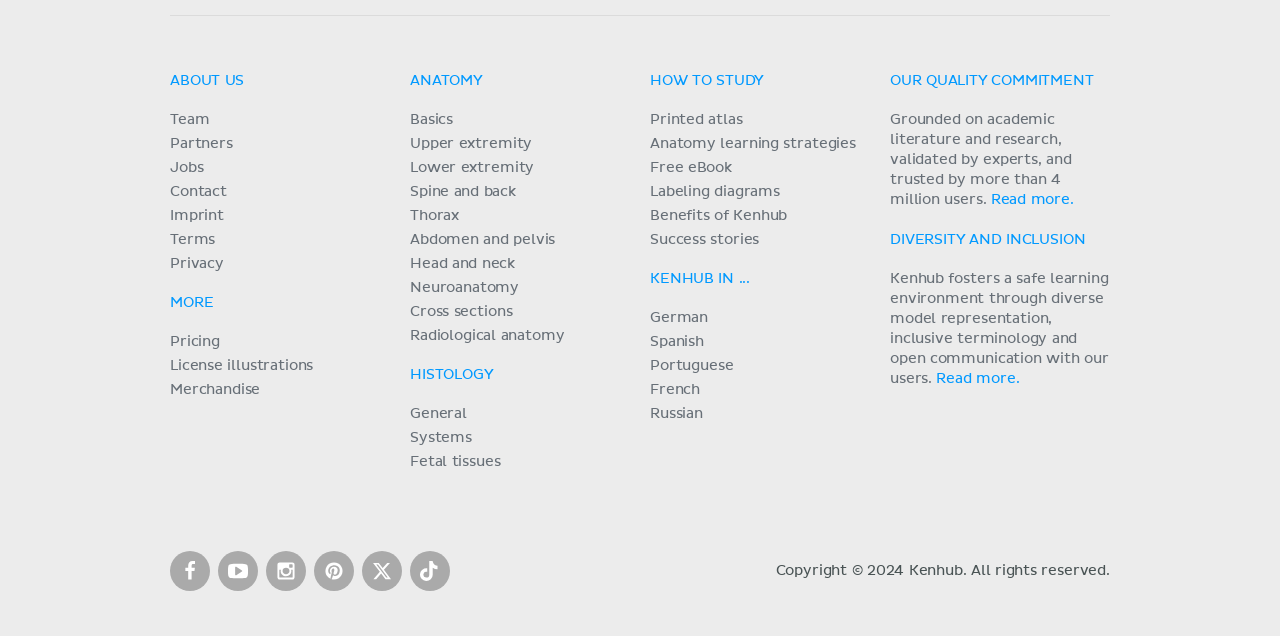What is the language of the 'Basics' link under the 'ANATOMY' section?
Refer to the image and respond with a one-word or short-phrase answer.

English